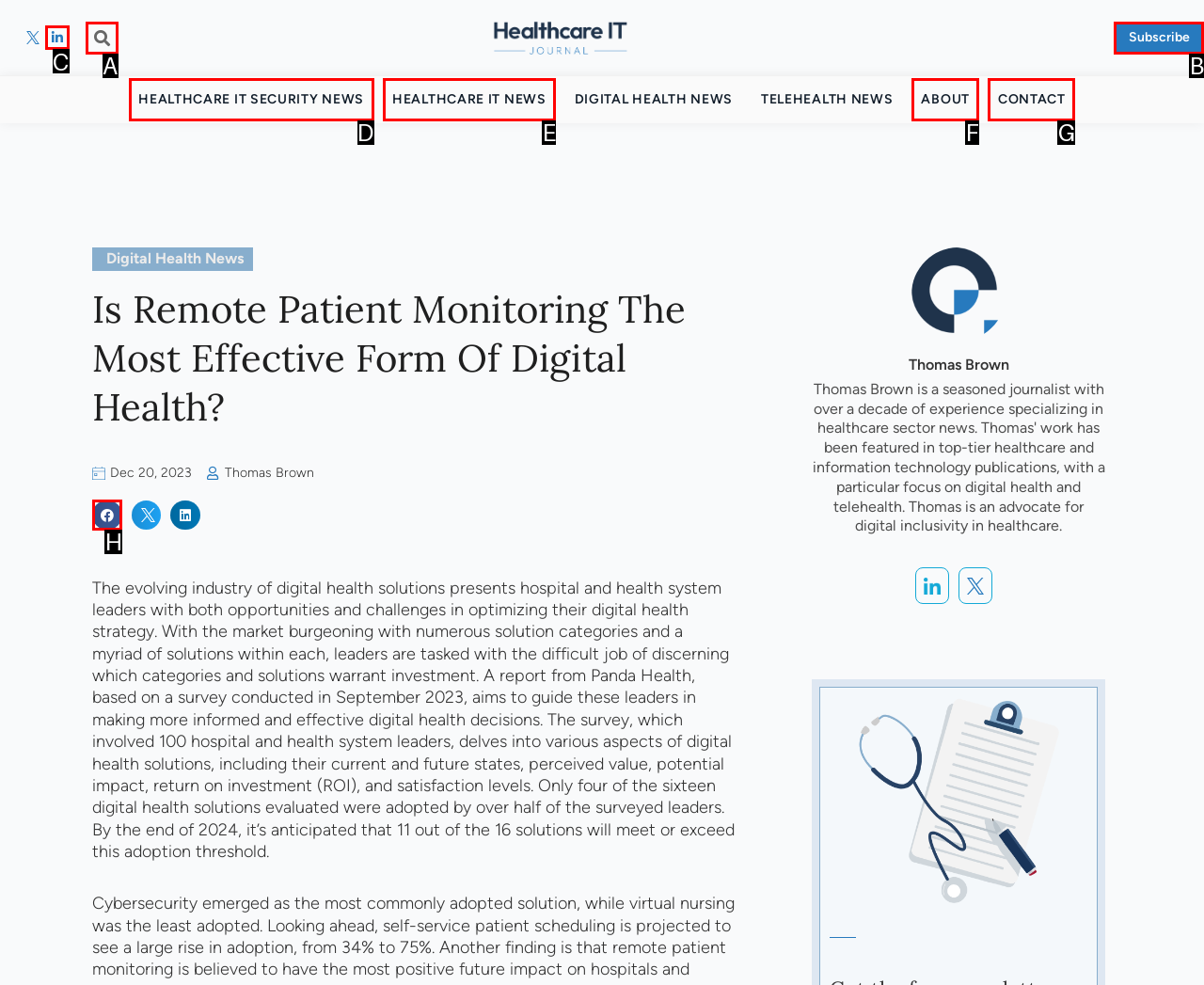Find the HTML element that matches the description provided: Healthcare IT News
Answer using the corresponding option letter.

E